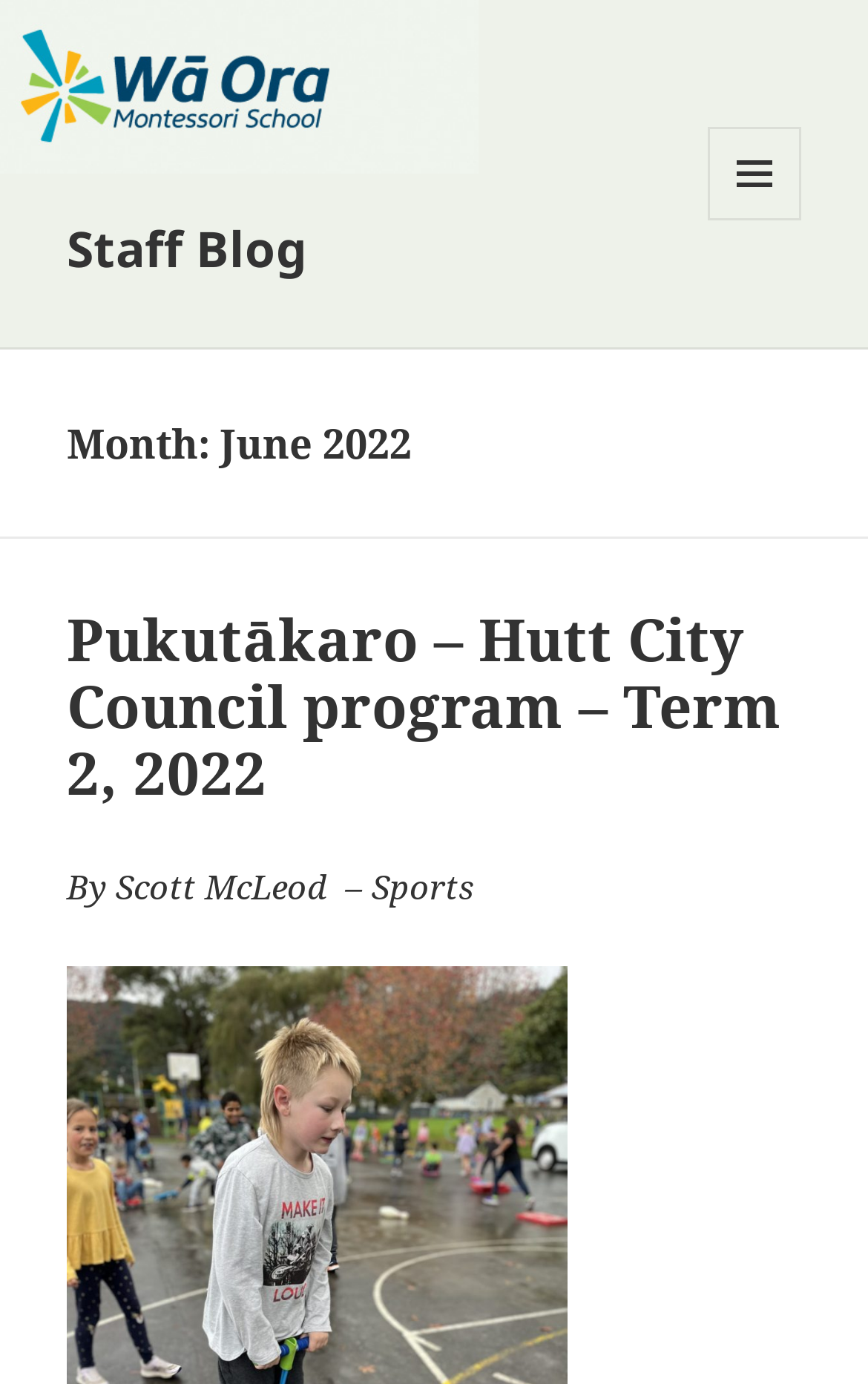Find and generate the main title of the webpage.

Month: June 2022